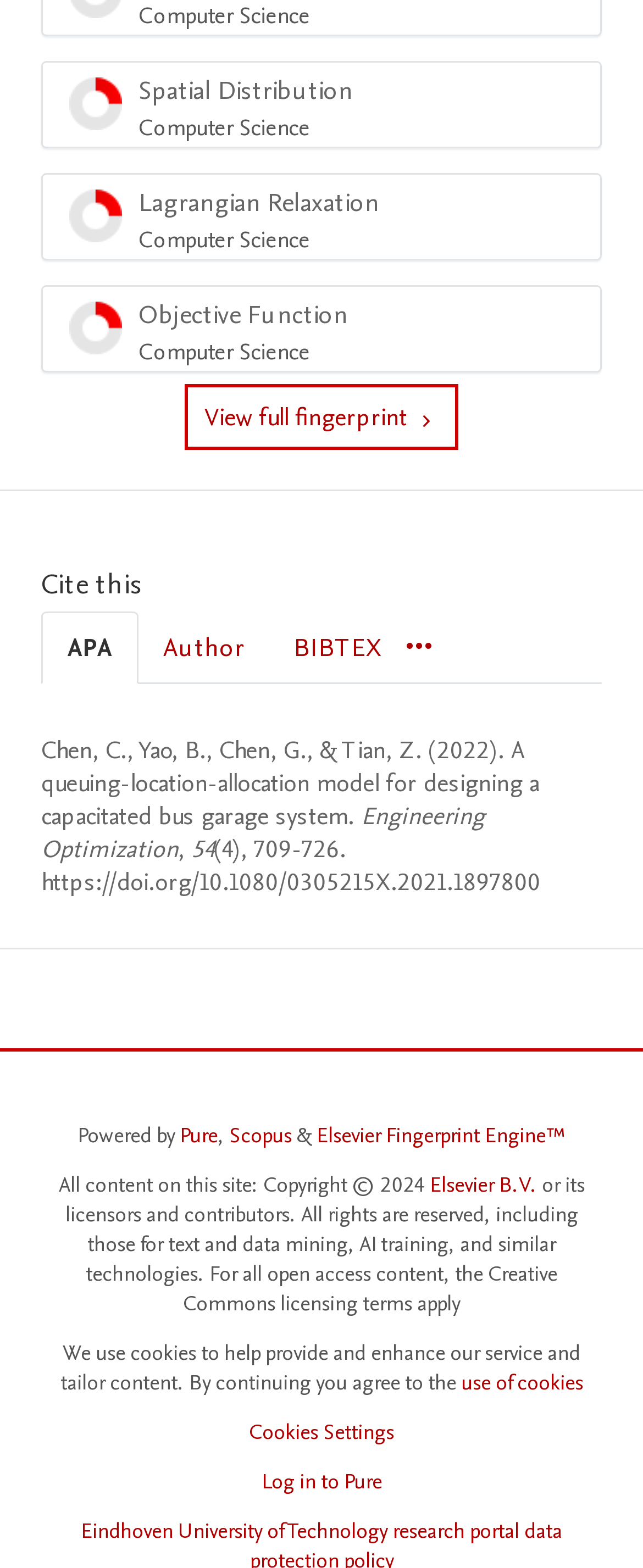What is the DOI of the research paper?
Carefully analyze the image and provide a detailed answer to the question.

The DOI of the research paper can be found in the 'Cite this' section, which is 'https://doi.org/10.1080/0305215X.2021.1897800'.